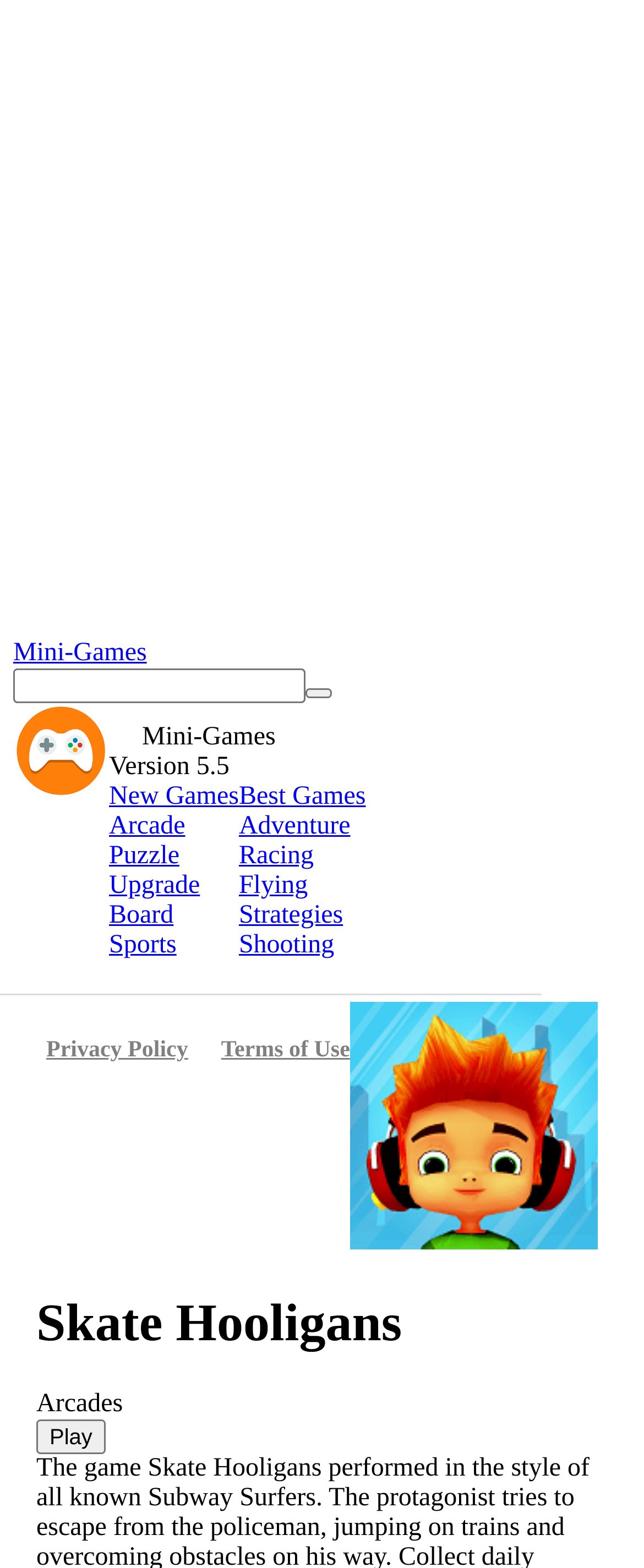Find the bounding box coordinates for the area that should be clicked to accomplish the instruction: "Play Skate Hooligans".

[0.056, 0.905, 0.164, 0.927]